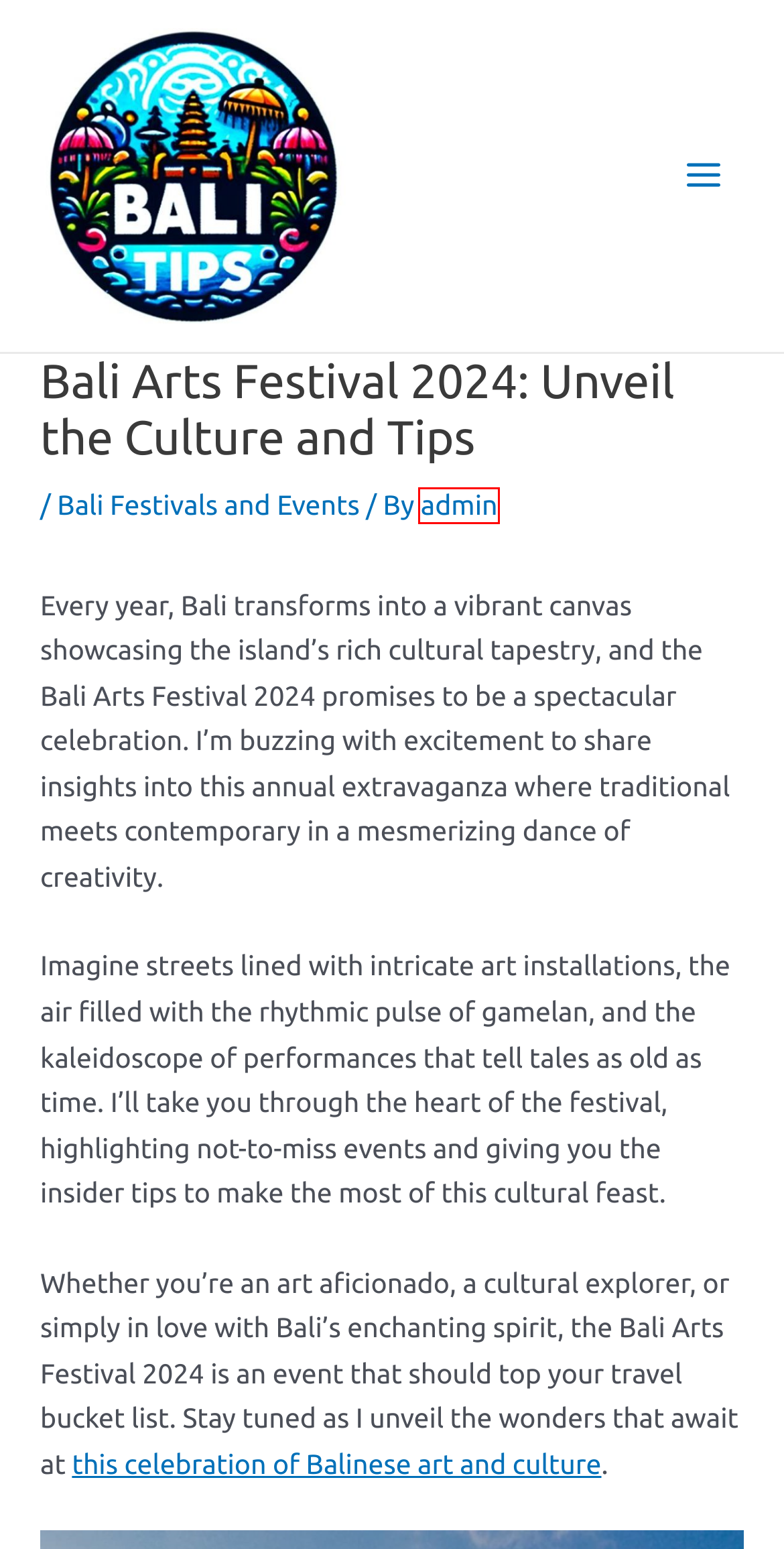Inspect the provided webpage screenshot, concentrating on the element within the red bounding box. Select the description that best represents the new webpage after you click the highlighted element. Here are the candidates:
A. Bali Festivals and Events Archives - Bali Tips
B. Discover the Magic of Balinese Dance: Spectacle & Spirituality - Bali Tips
C. Privacy Policy - Bali Tips
D. Bali Vegan Festival 2024: Epic Eats & Eco Tips Await - Bali Tips
E. Bali's 2024 Festivals Unveiled: Dates & Insider Tips - Bali Tips
F. Bali Tips - Bali Tips
G. Contact Us - Bali Tips
H. admin, Author at Bali Tips

H